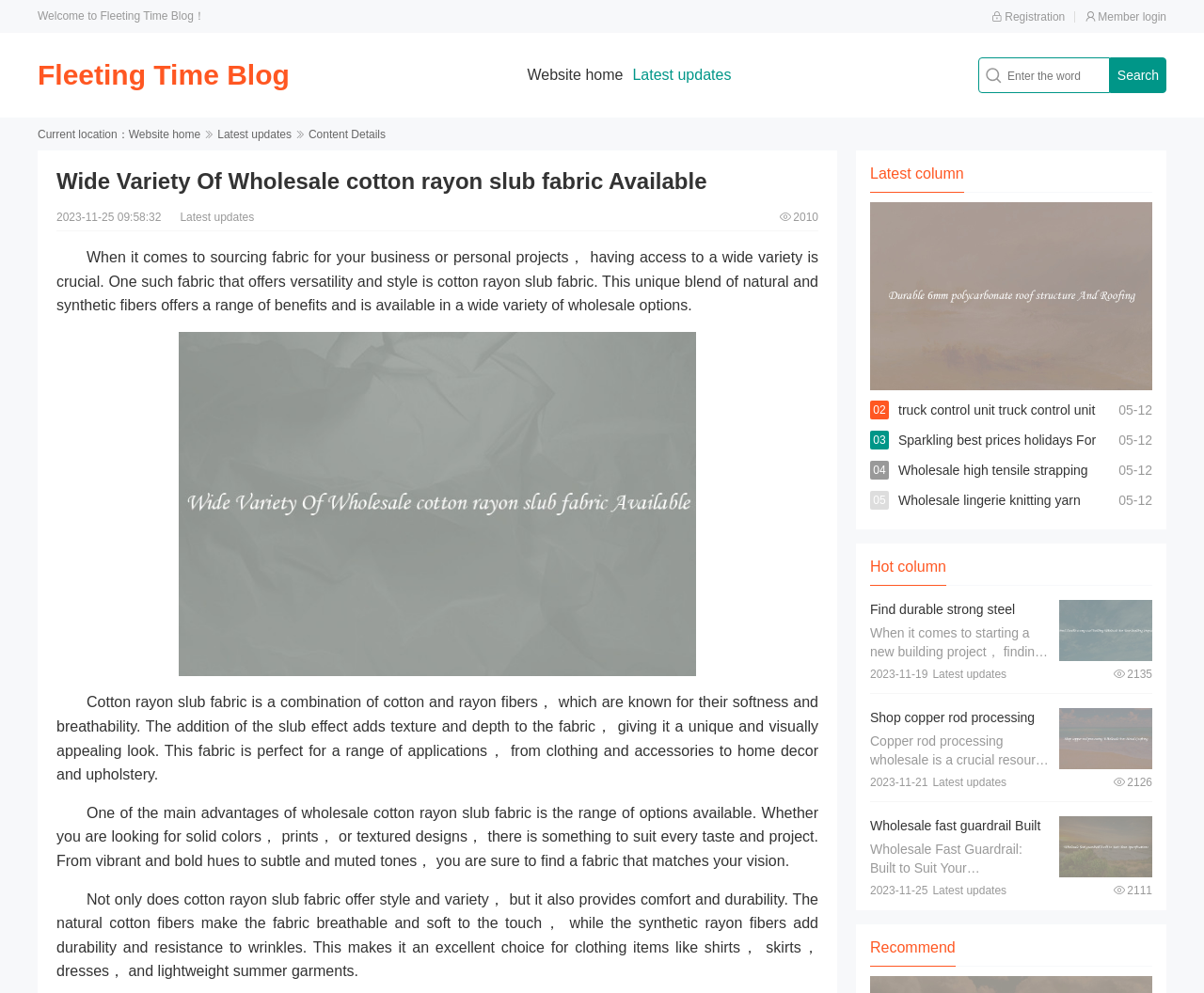Determine the bounding box coordinates of the element that should be clicked to execute the following command: "Apply for job".

None